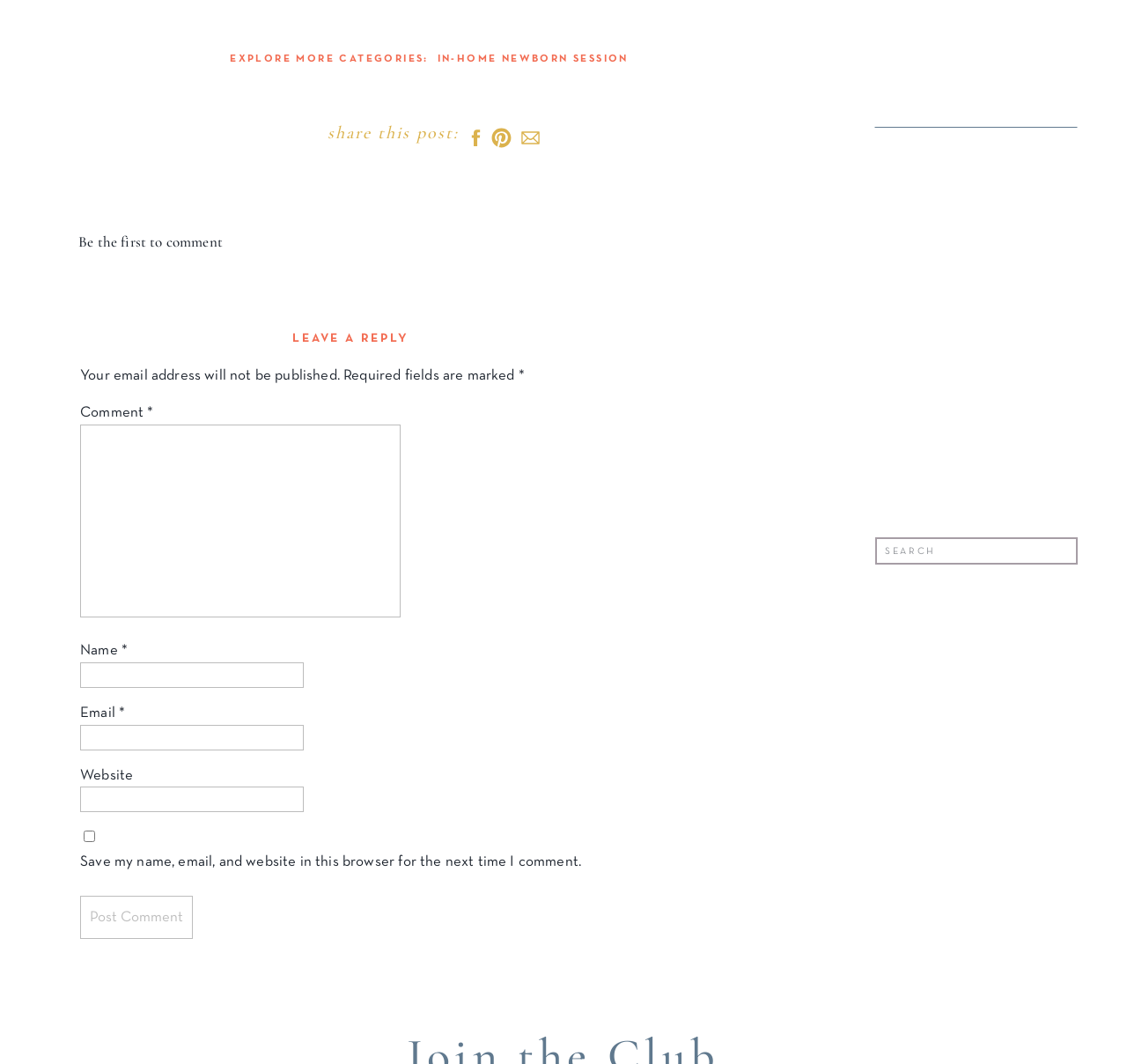Using the details from the image, please elaborate on the following question: What is the text of the button at the bottom of the comment form?

I found the button element at the bottom of the comment form, and its text is 'Post Comment'.